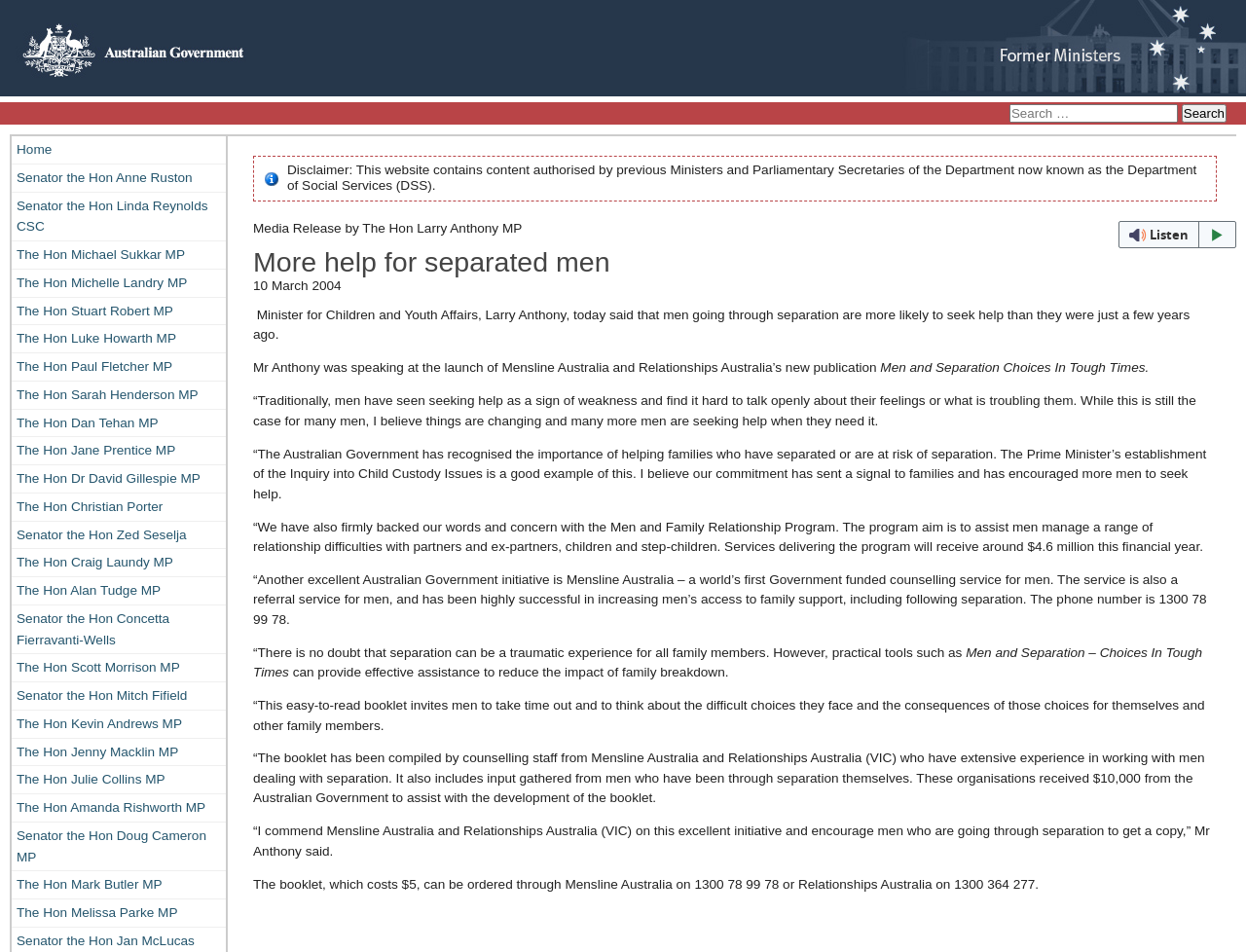Using the image as a reference, answer the following question in as much detail as possible:
What is the phone number of Mensline Australia?

The answer can be found in the article section of the webpage, which mentions that Mensline Australia is a counselling service for men and provides the phone number 1300 78 99 78.